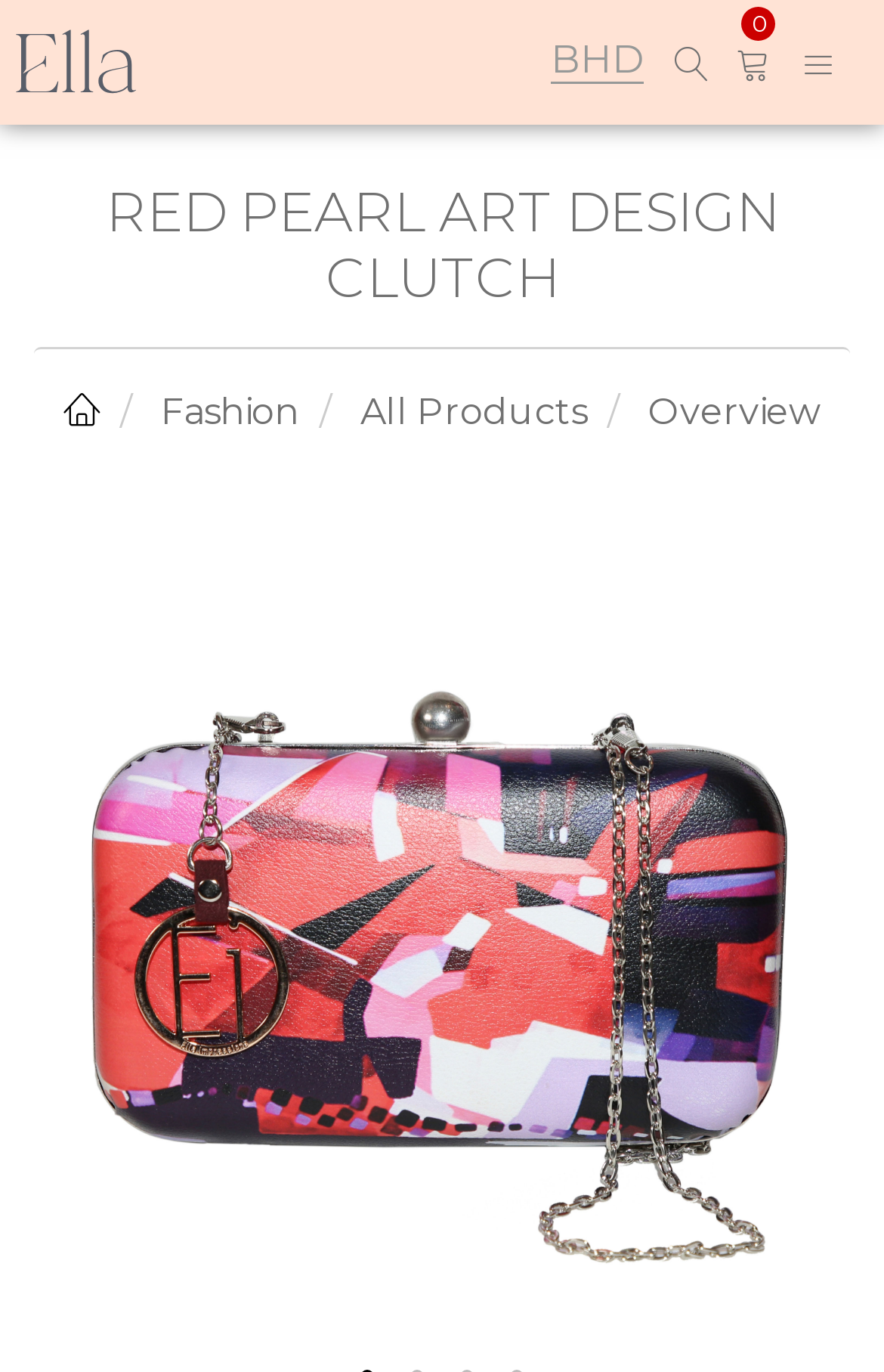How many navigation links are there below the header?
Your answer should be a single word or phrase derived from the screenshot.

4